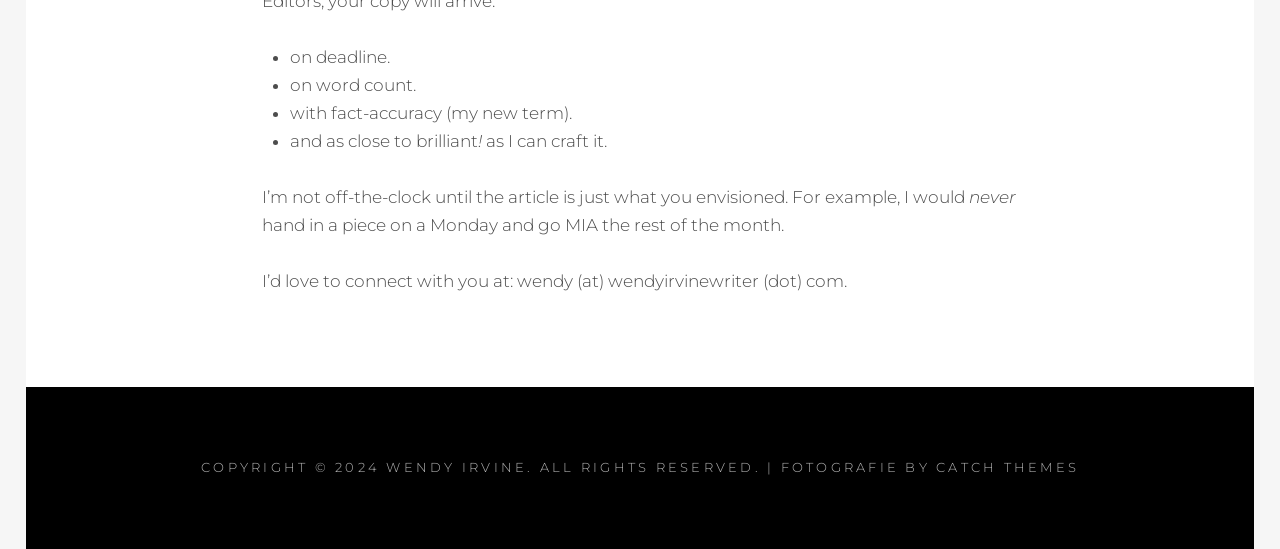Please find the bounding box for the following UI element description. Provide the coordinates in (top-left x, top-left y, bottom-right x, bottom-right y) format, with values between 0 and 1: Wendy Irvine

[0.302, 0.836, 0.412, 0.865]